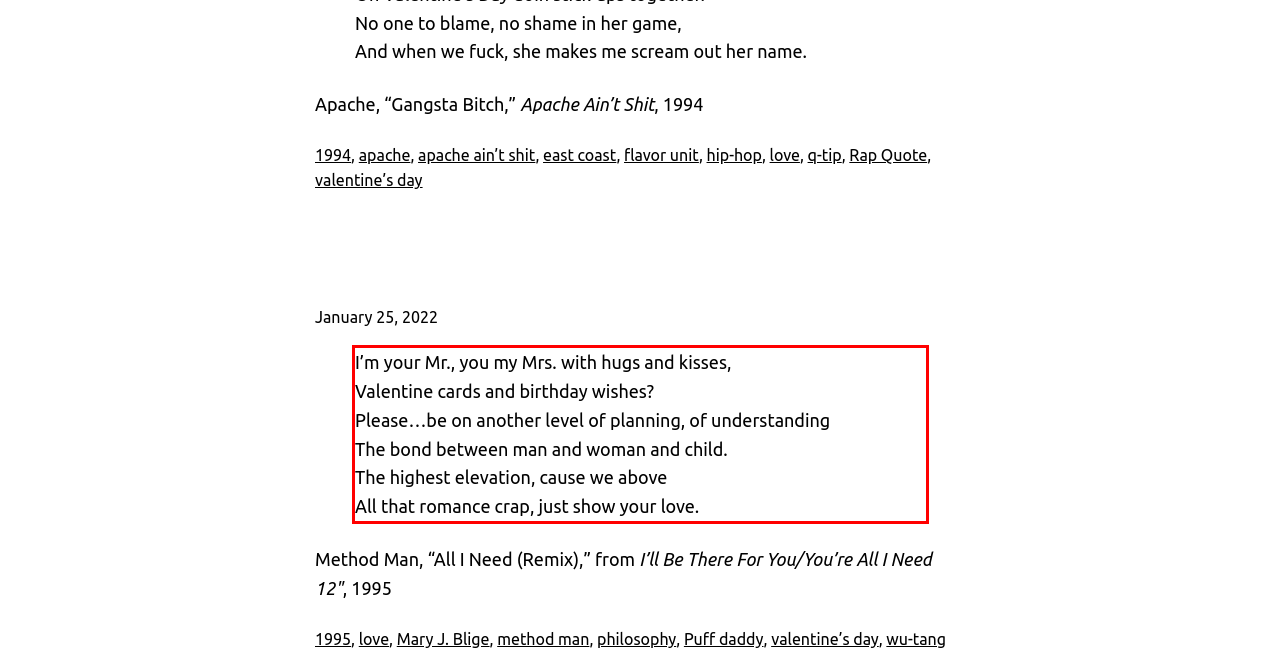Identify the red bounding box in the webpage screenshot and perform OCR to generate the text content enclosed.

I’m your Mr., you my Mrs. with hugs and kisses, Valentine cards and birthday wishes? Please…be on another level of planning, of understanding The bond between man and woman and child. The highest elevation, cause we above All that romance crap, just show your love.